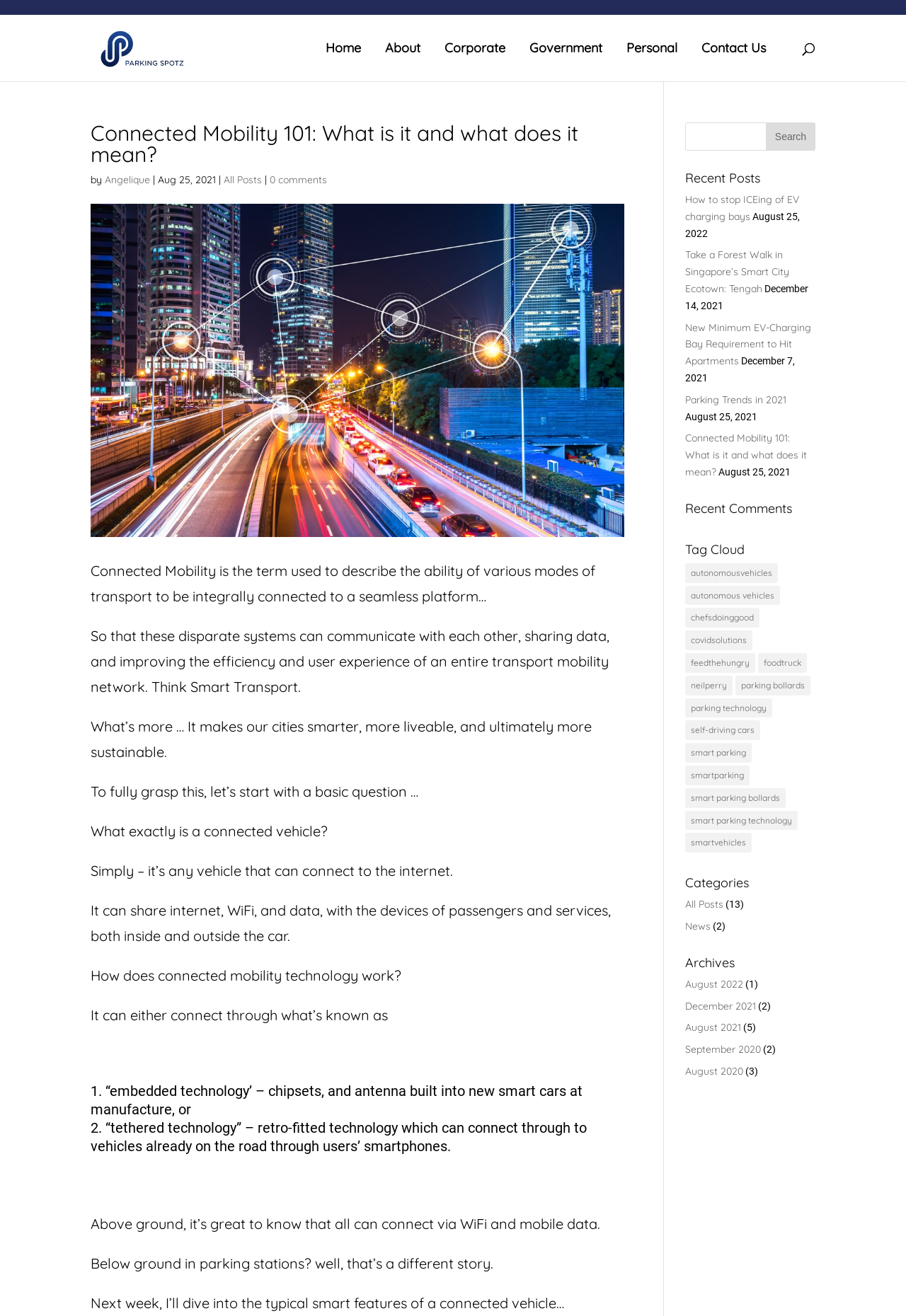Please specify the bounding box coordinates of the area that should be clicked to accomplish the following instruction: "Search in the search box". The coordinates should consist of four float numbers between 0 and 1, i.e., [left, top, right, bottom].

[0.756, 0.093, 0.9, 0.115]